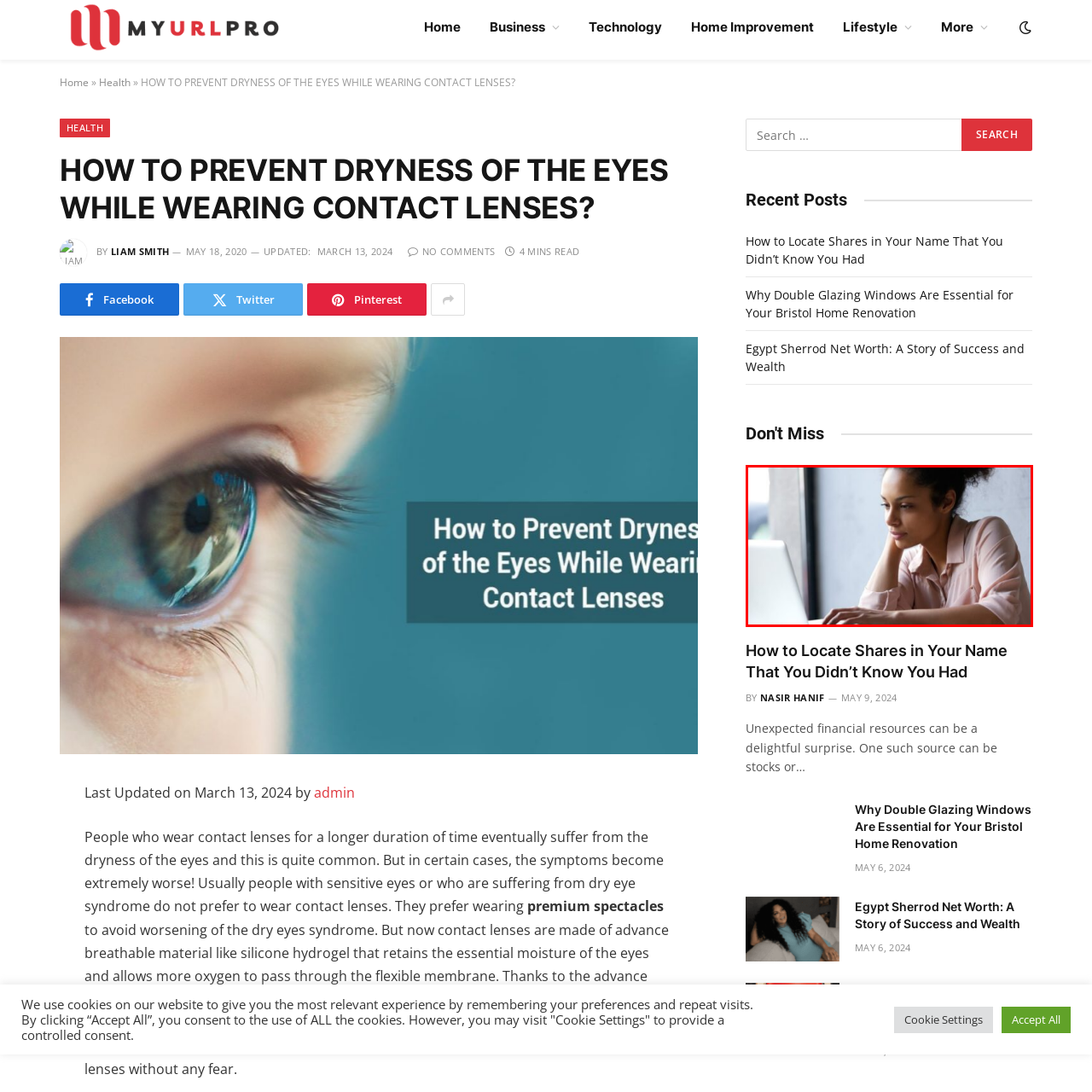What is the purpose of the scene?
Analyze the image encased by the red bounding box and elaborate on your answer to the question.

The scene captures a moment of concentration, possibly reflecting the woman's engagement with digital content, such as articles or research about maintaining eye health while wearing contact lenses. This purpose is inferred from the context of the image and the caption's description of the scene.